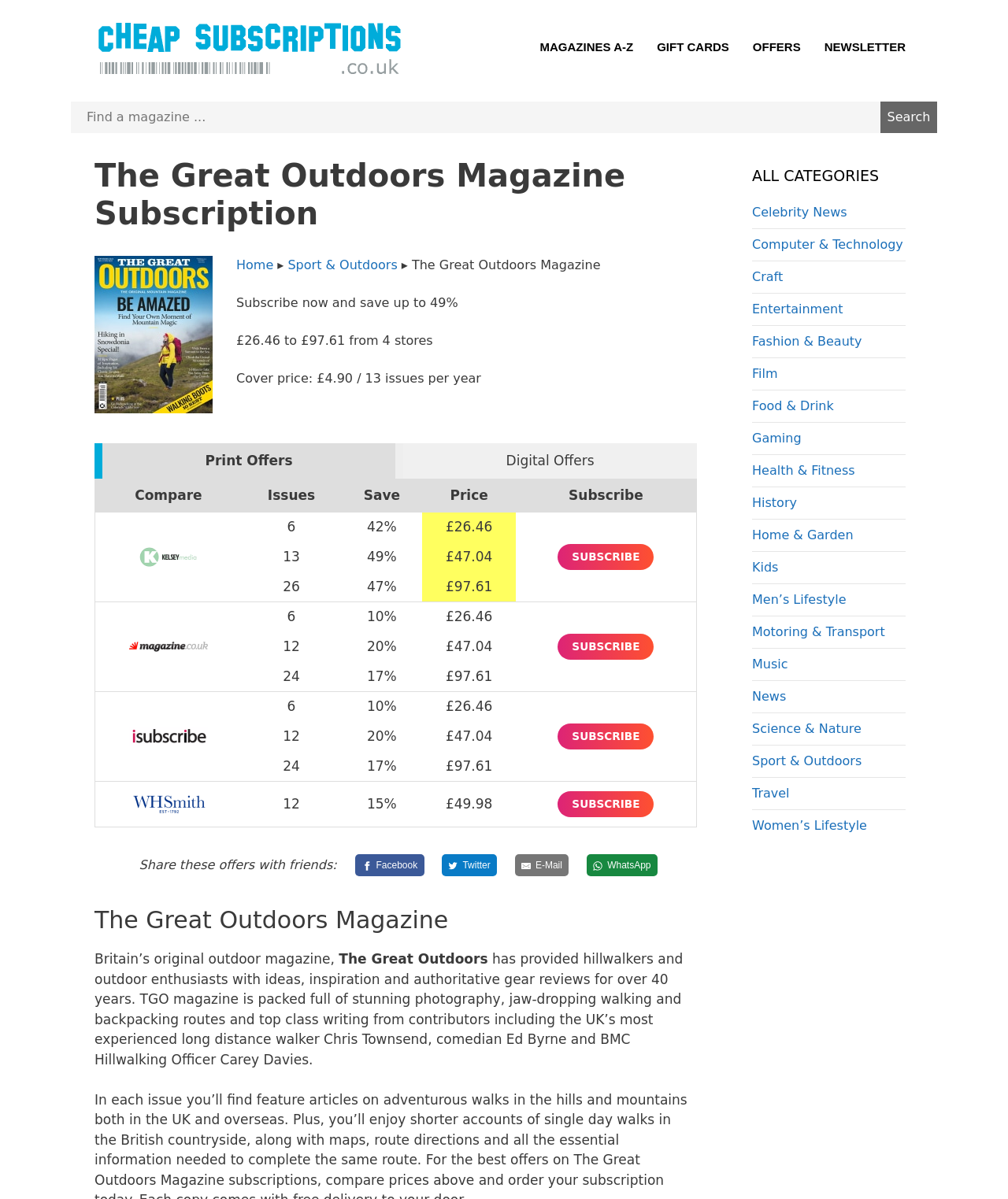Bounding box coordinates are specified in the format (top-left x, top-left y, bottom-right x, bottom-right y). All values are floating point numbers bounded between 0 and 1. Please provide the bounding box coordinate of the region this sentence describes: Health & Fitness

[0.746, 0.386, 0.848, 0.398]